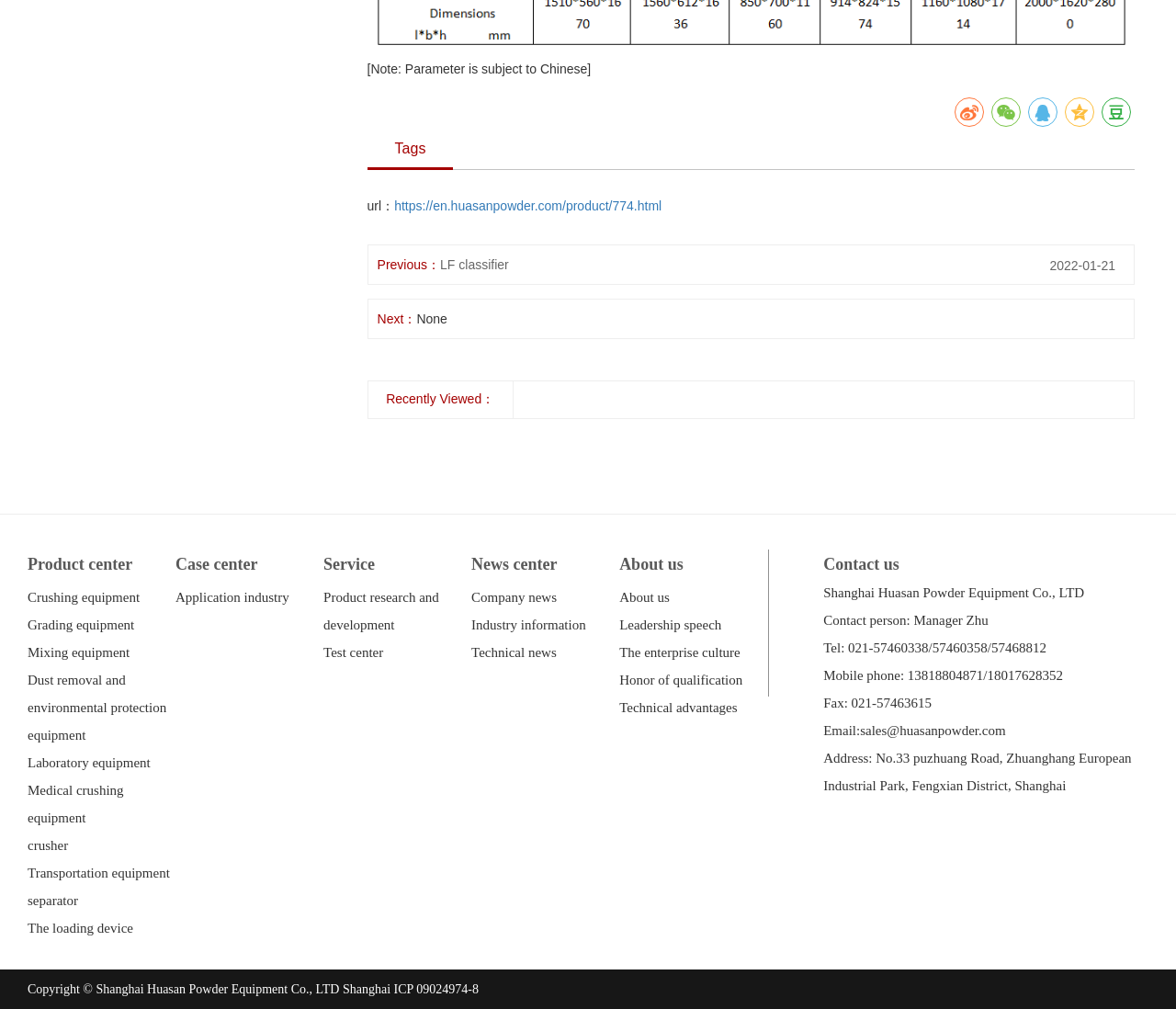What is the company name? From the image, respond with a single word or brief phrase.

Shanghai Huasan Powder Equipment Co., LTD